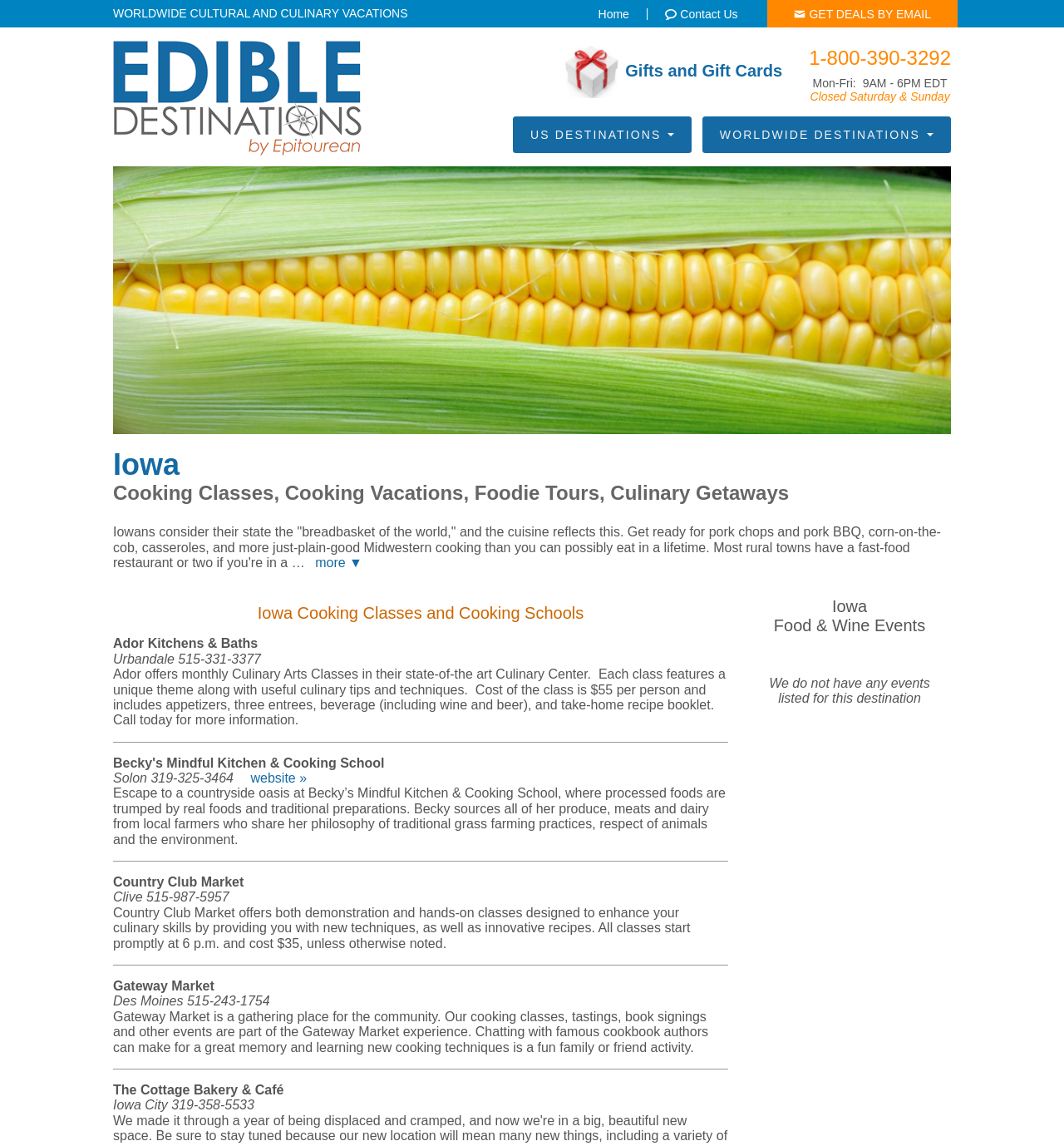What is the cost of a culinary arts class at Ador Kitchens & Baths?
Craft a detailed and extensive response to the question.

I read the description of Ador Kitchens & Baths and found that the cost of a culinary arts class is $55 per person, which includes appetizers, three entrees, beverage, and a take-home recipe booklet.